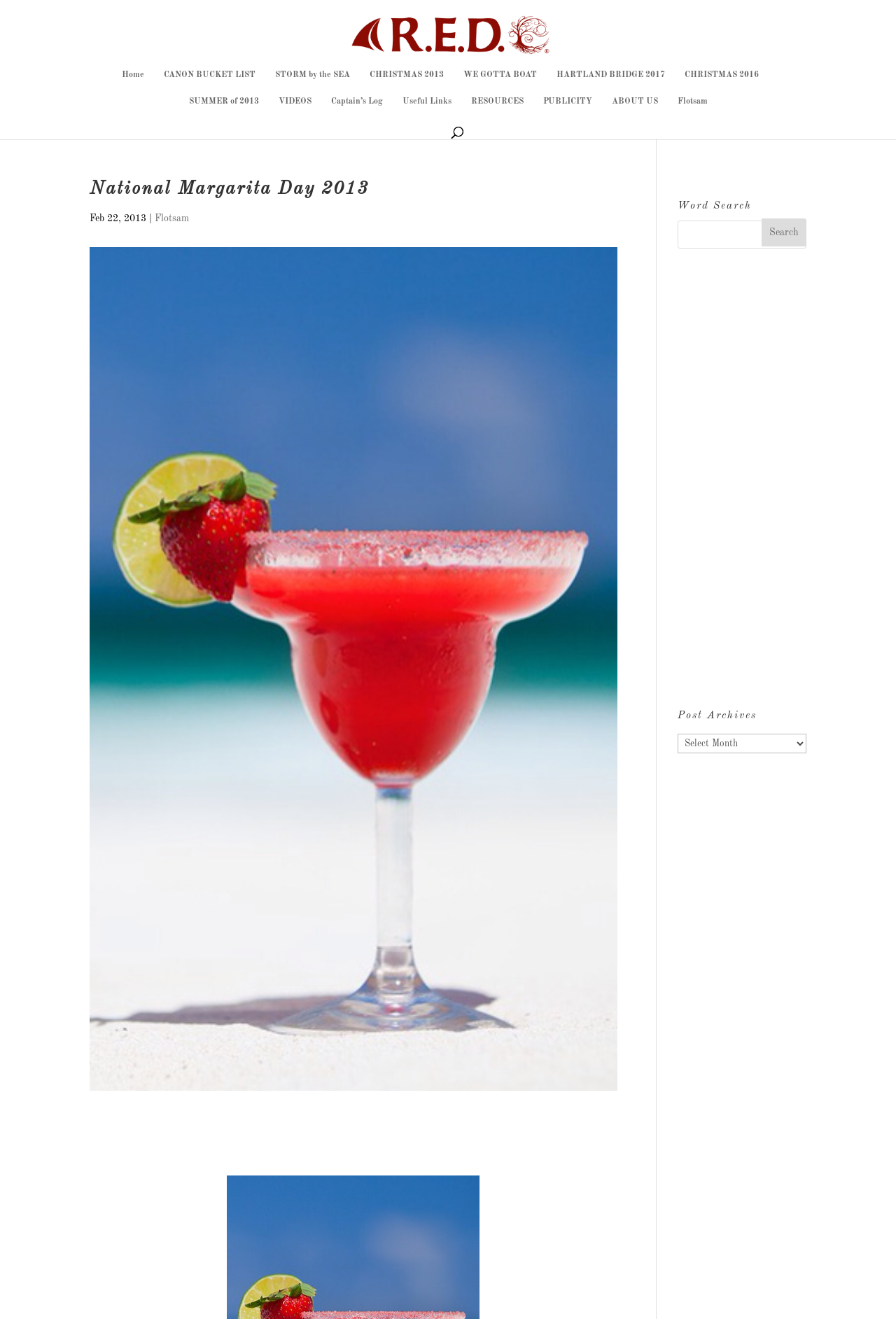Locate the bounding box coordinates of the segment that needs to be clicked to meet this instruction: "Select an option from the 'Post Archives' dropdown".

[0.756, 0.556, 0.9, 0.571]